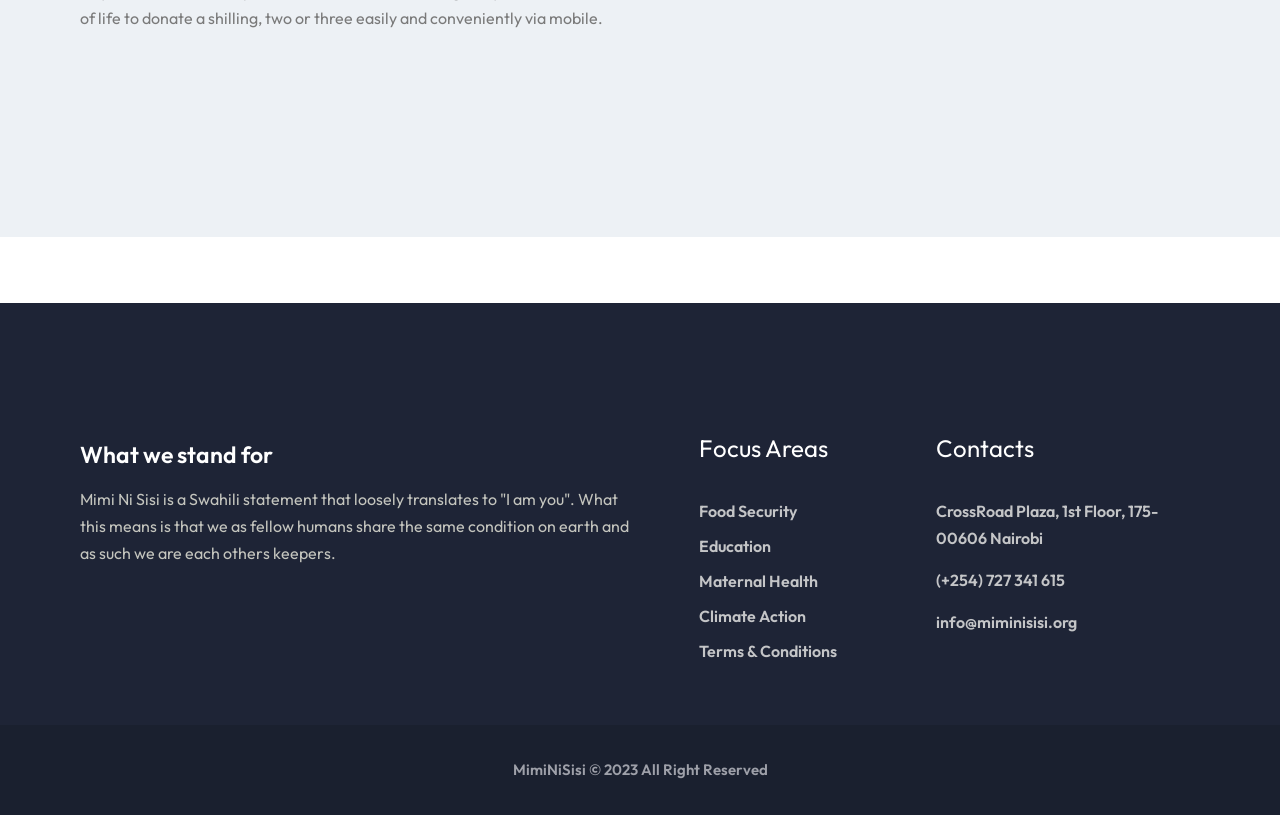Find and provide the bounding box coordinates for the UI element described here: "Climate Action". The coordinates should be given as four float numbers between 0 and 1: [left, top, right, bottom].

[0.546, 0.744, 0.629, 0.768]